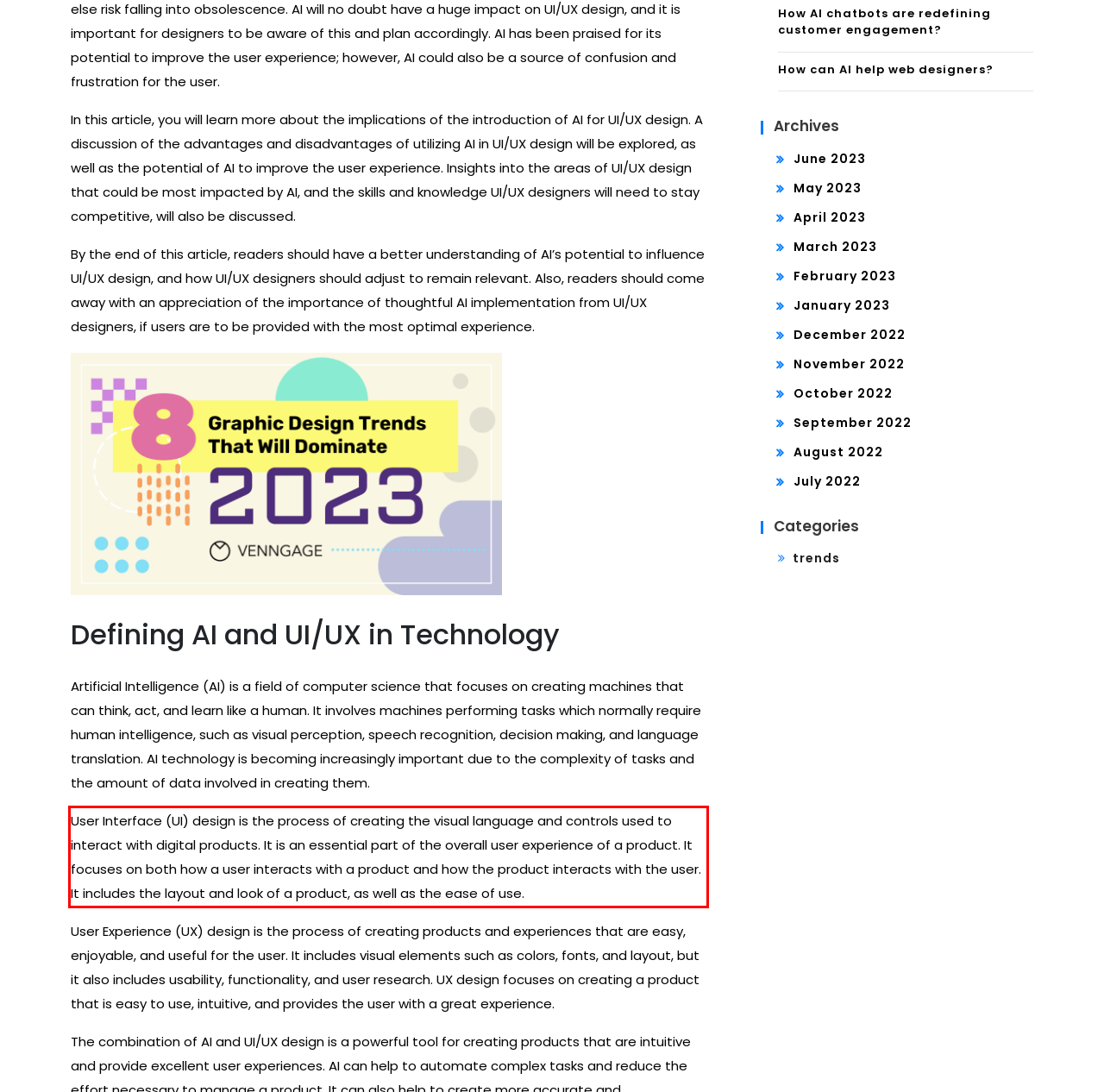From the given screenshot of a webpage, identify the red bounding box and extract the text content within it.

User Interface (UI) design is the process of creating the visual language and controls used to interact with digital products. It is an essential part of the overall user experience of a product. It focuses on both how a user interacts with a product and how the product interacts with the user. It includes the layout and look of a product, as well as the ease of use.